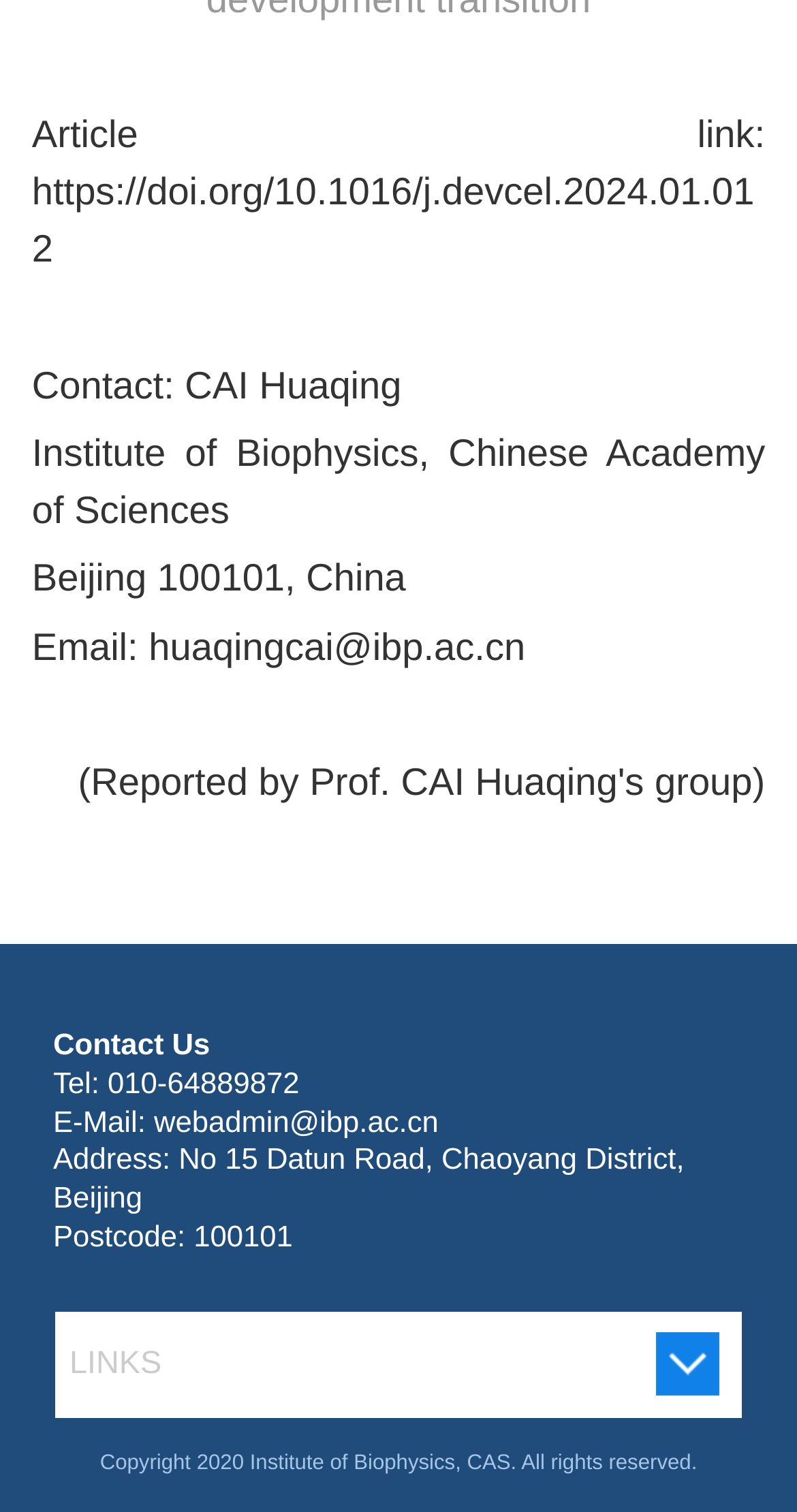From the screenshot, find the bounding box of the UI element matching this description: "Contact Us". Supply the bounding box coordinates in the form [left, top, right, bottom], each a float between 0 and 1.

[0.067, 0.682, 0.264, 0.703]